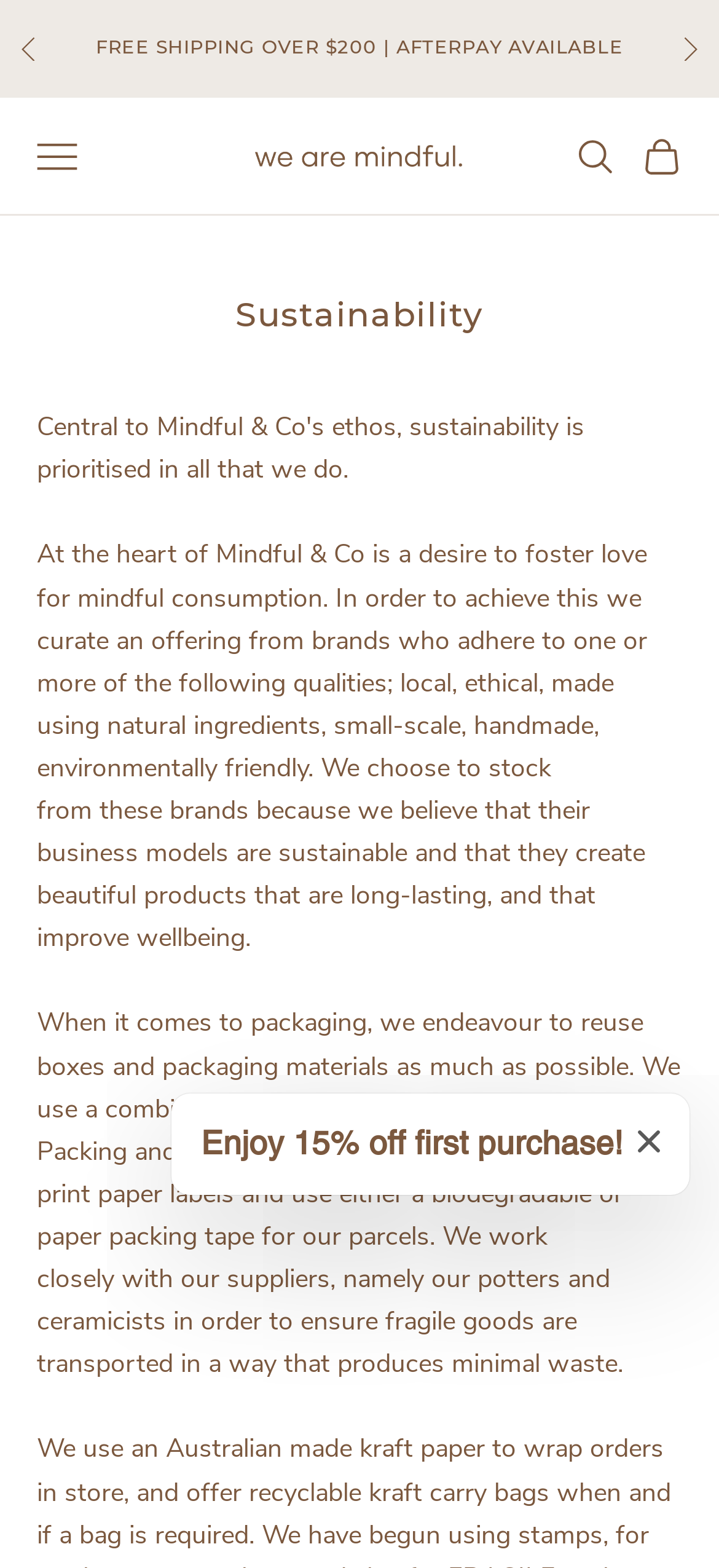Find the bounding box of the web element that fits this description: "Open cart Cart (0)".

[0.892, 0.087, 0.949, 0.113]